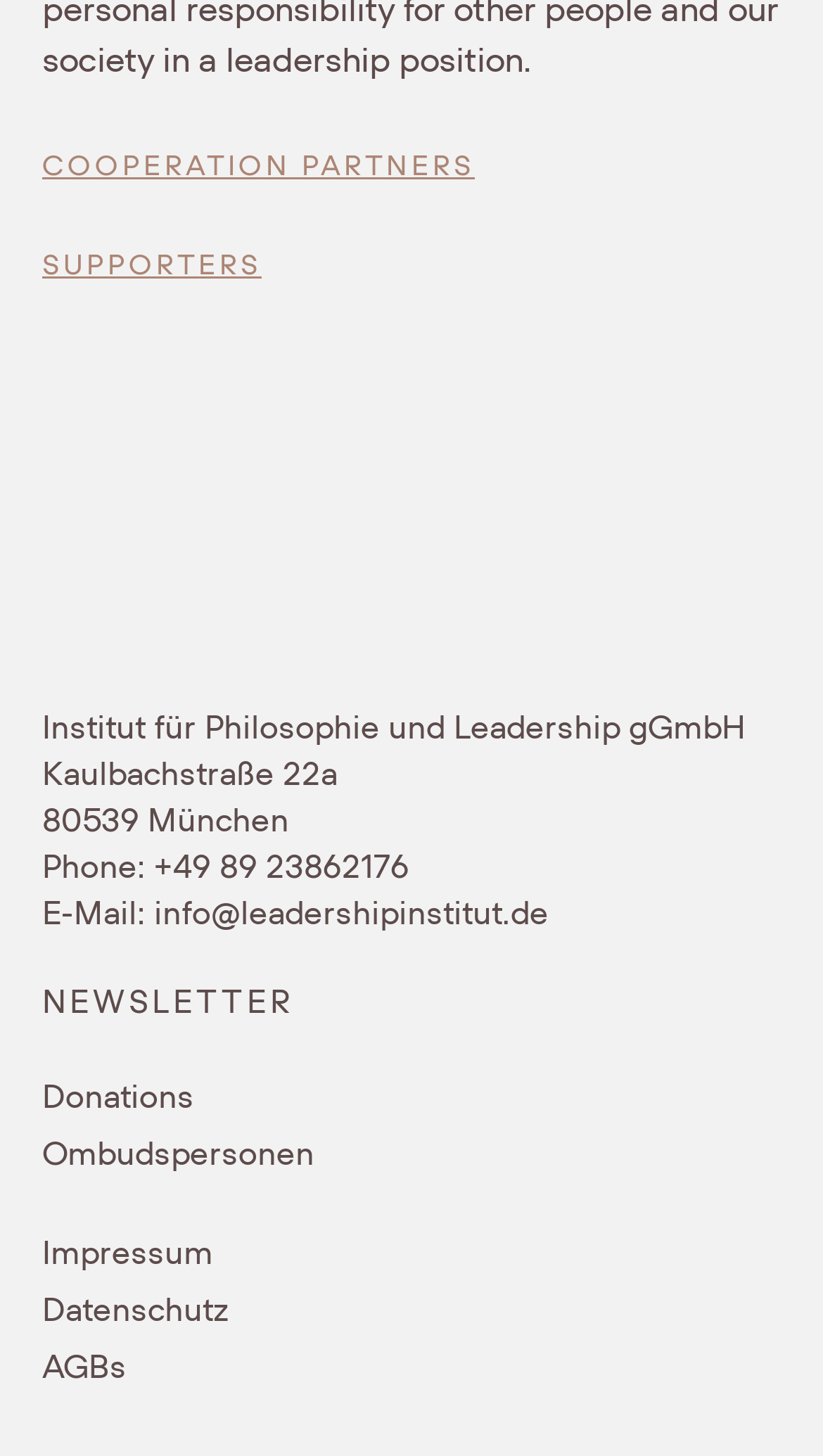Find the bounding box coordinates for the area that must be clicked to perform this action: "Contact via phone".

[0.187, 0.586, 0.497, 0.612]